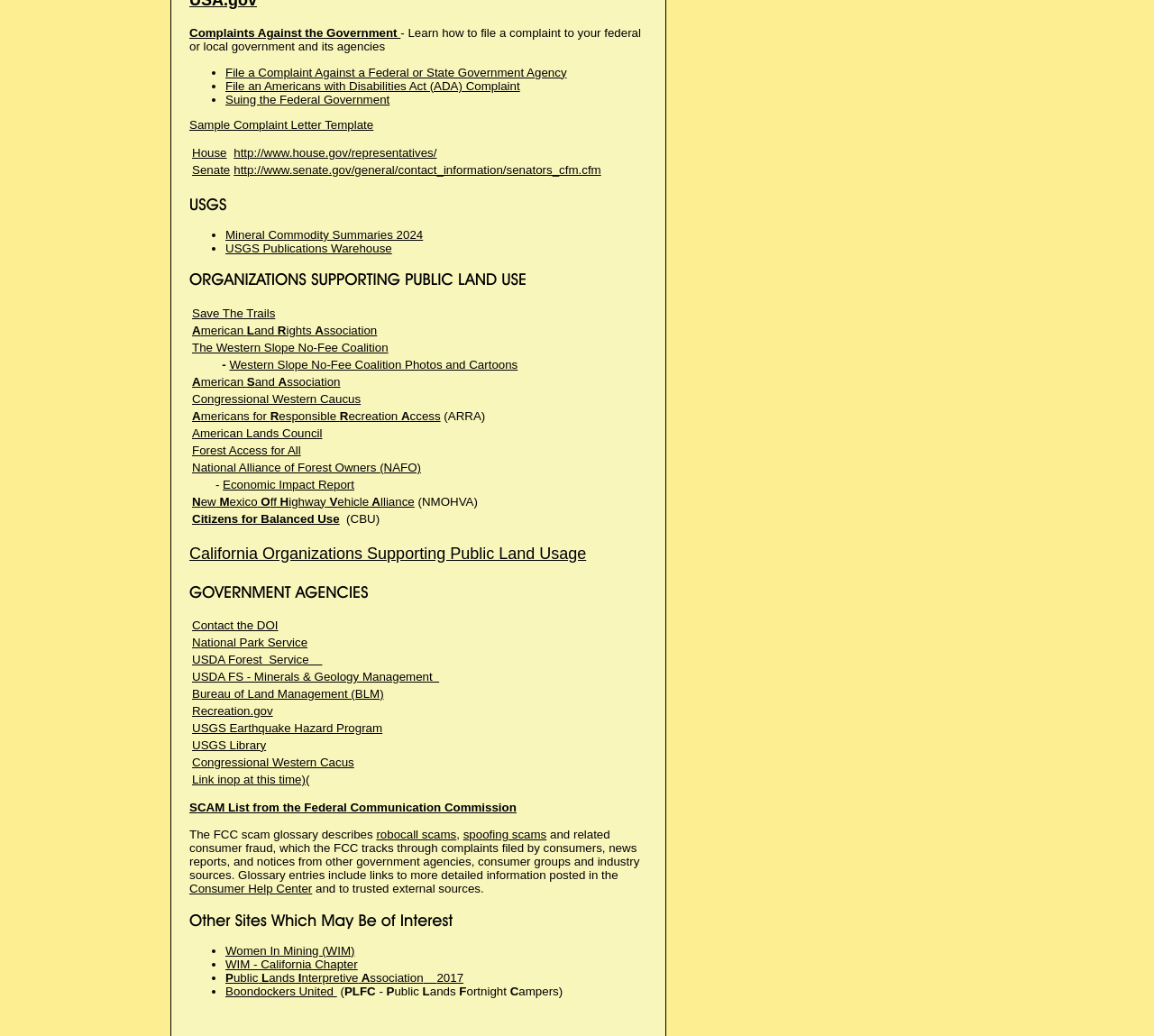Please identify the bounding box coordinates of the clickable region that I should interact with to perform the following instruction: "View the National Park Service website". The coordinates should be expressed as four float numbers between 0 and 1, i.e., [left, top, right, bottom].

[0.166, 0.613, 0.267, 0.627]